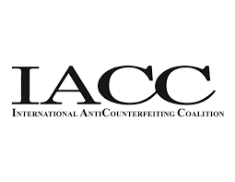What is the aesthetic of the IACC's logo?
Answer with a single word or short phrase according to what you see in the image.

Straightforward and professional